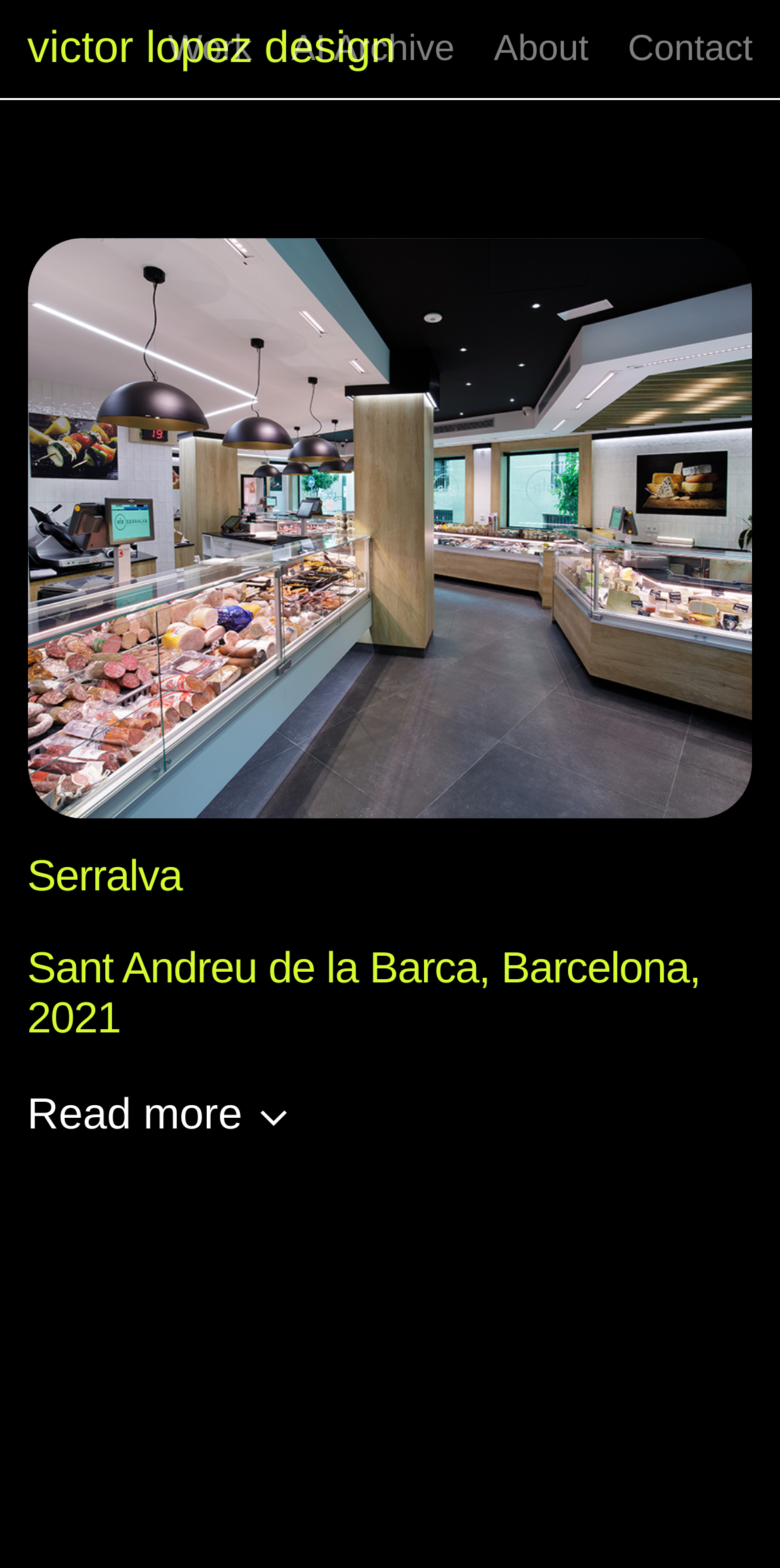What type of project is Serralva?
Analyze the image and provide a thorough answer to the question.

I inferred this answer by combining the information from the meta description which mentions 'butcher's shop' and the static text element 'Serralva' which is likely the name of the project.